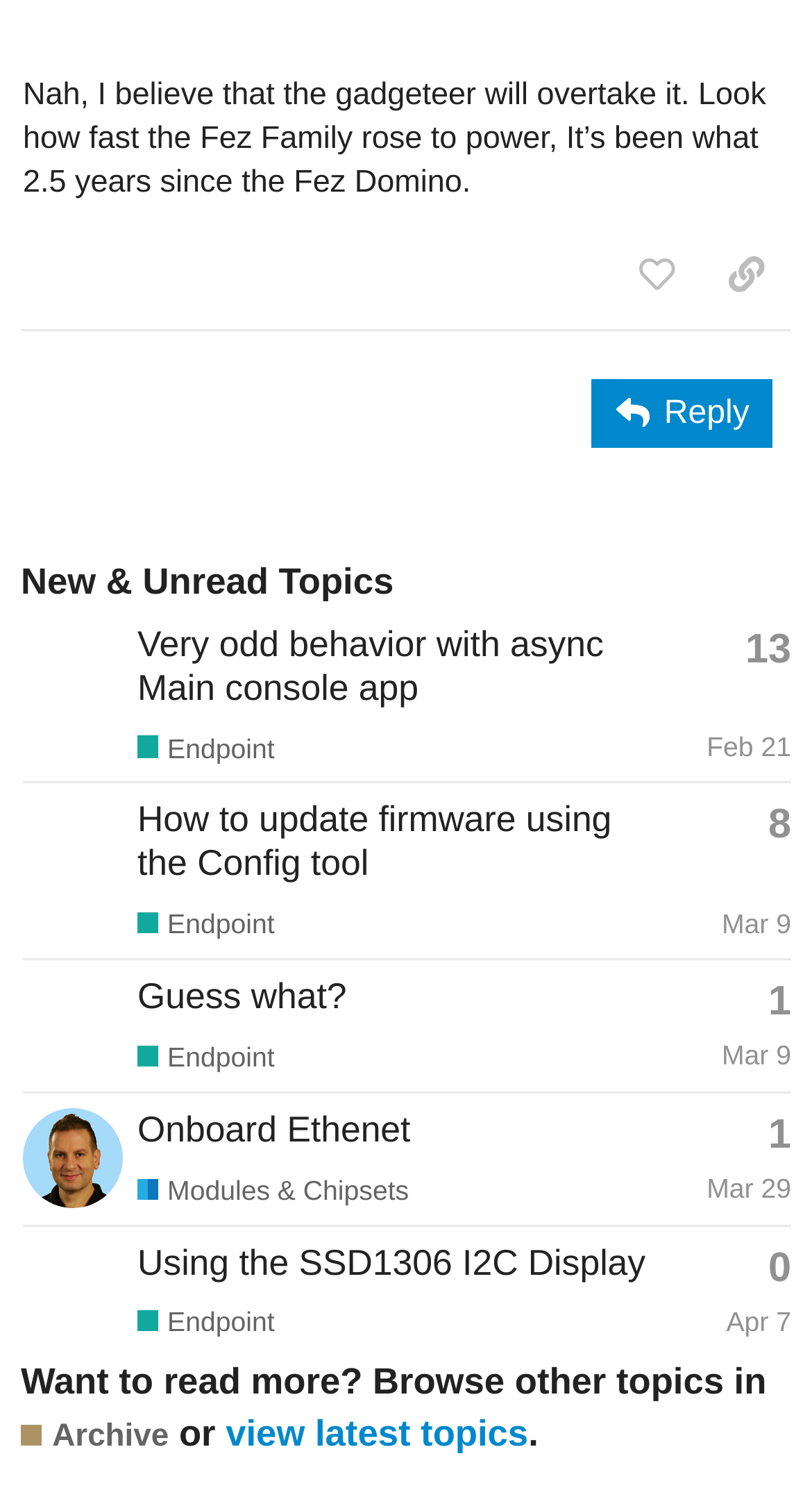What is the latest topic?
Identify the answer in the screenshot and reply with a single word or phrase.

Using the SSD1306 I2C Display